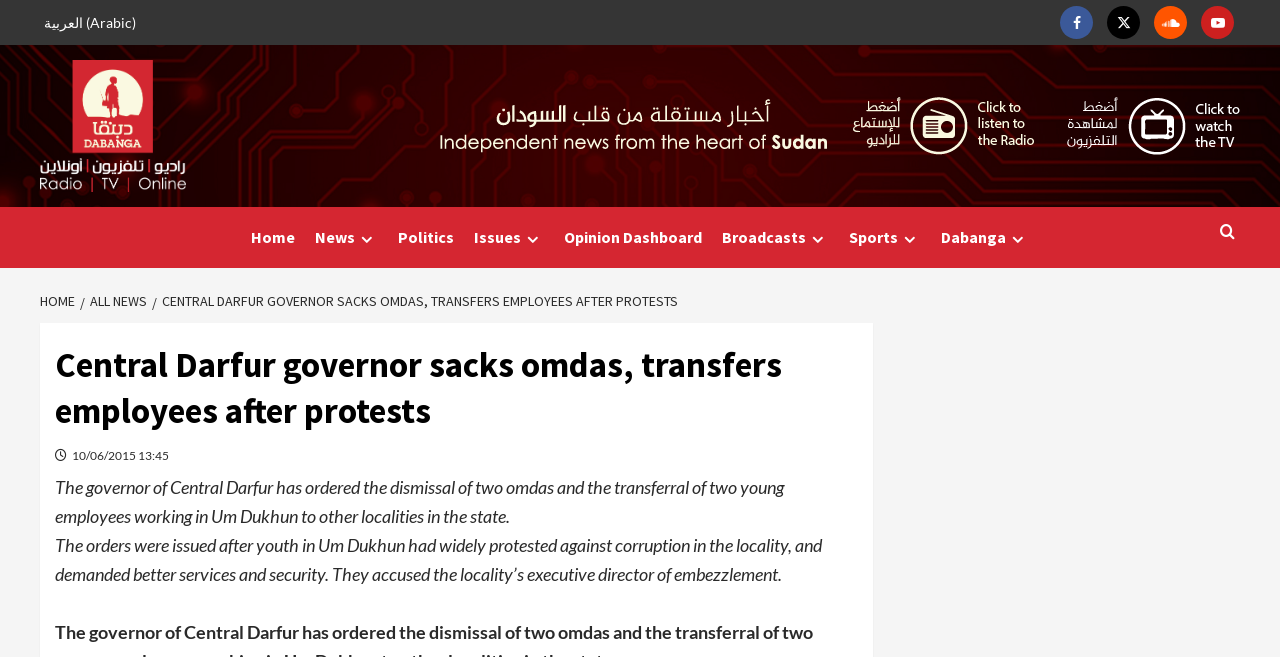Determine the bounding box coordinates of the clickable area required to perform the following instruction: "Visit Facebook page". The coordinates should be represented as four float numbers between 0 and 1: [left, top, right, bottom].

[0.828, 0.009, 0.854, 0.059]